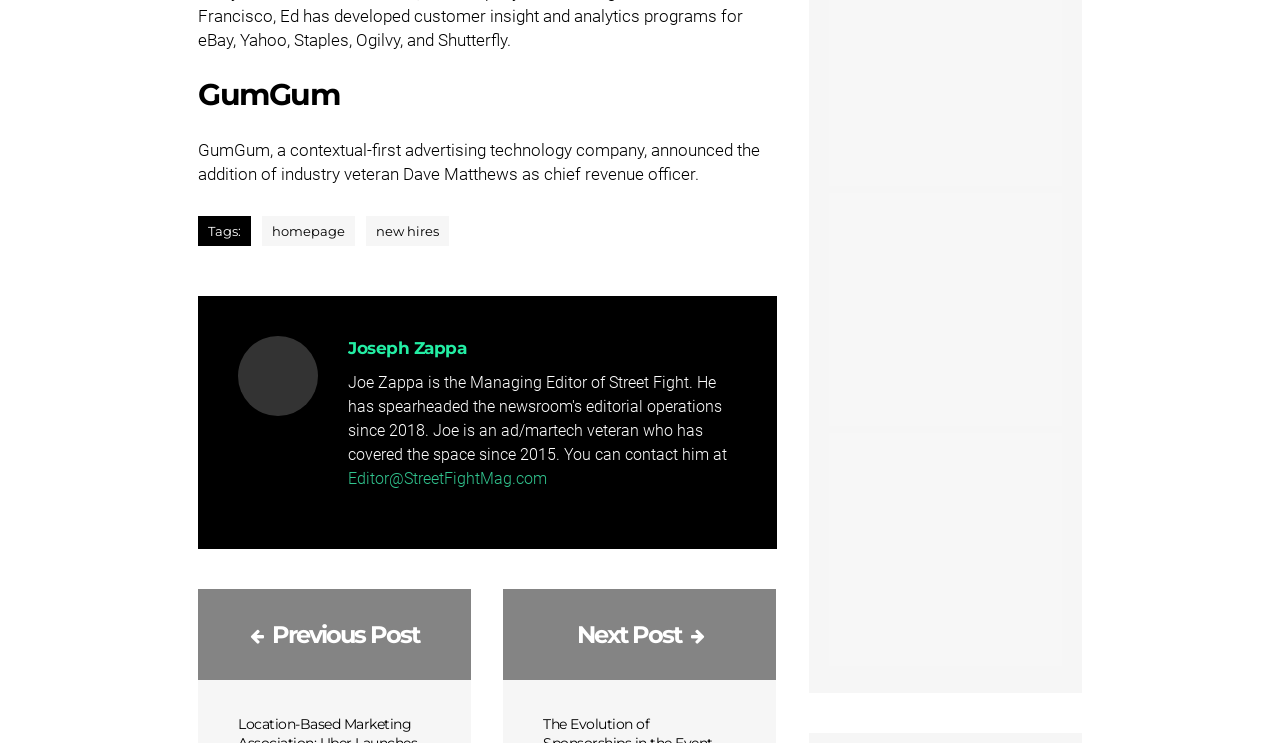Identify the bounding box coordinates for the UI element described as: "parent_node: Previous Post". The coordinates should be provided as four floats between 0 and 1: [left, top, right, bottom].

[0.155, 0.793, 0.368, 0.916]